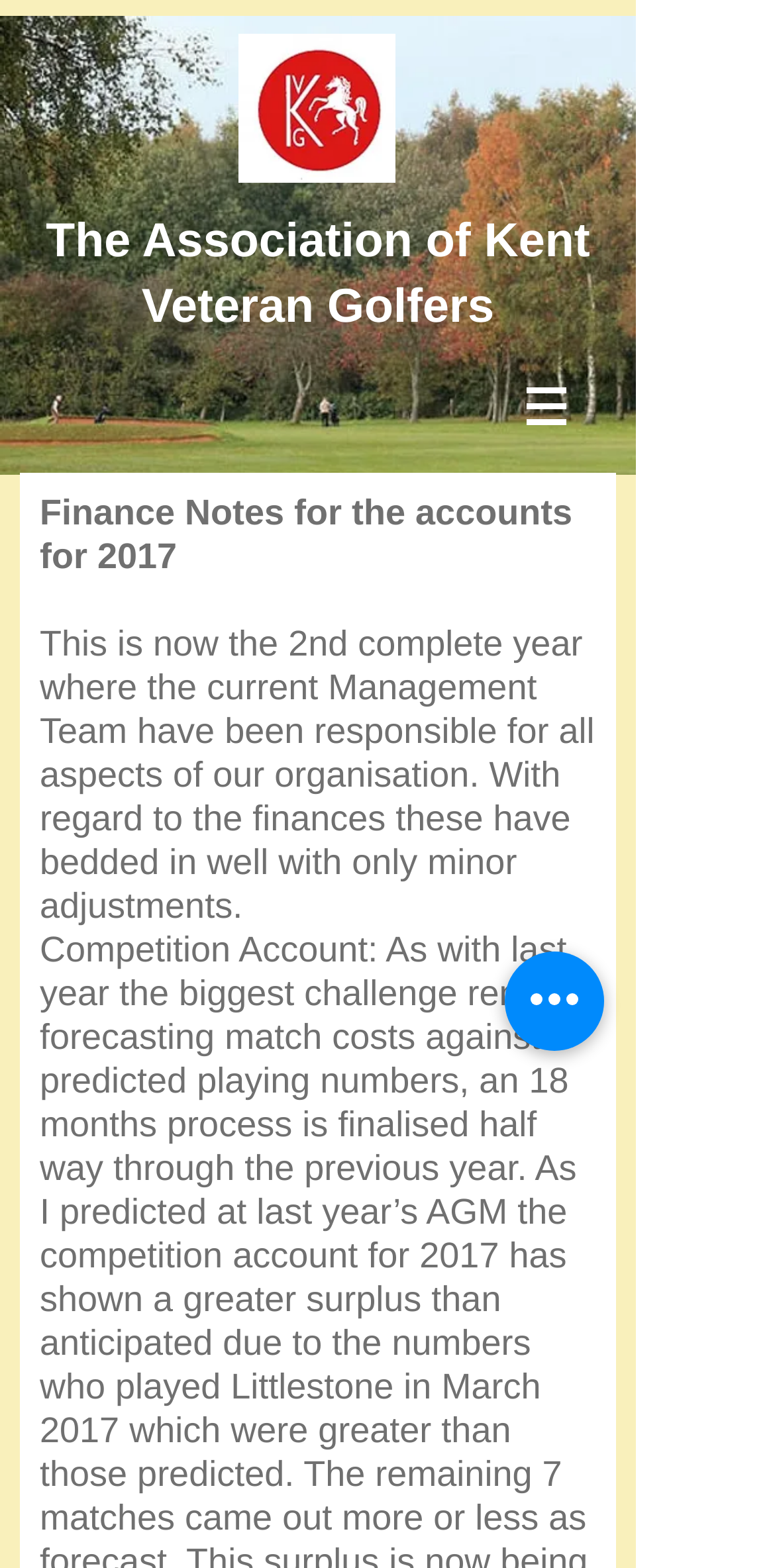Use the details in the image to answer the question thoroughly: 
What is the name of the organization?

I found the answer by looking at the heading element on the webpage, which contains the text 'The Association of Kent Veteran Golfers'. This text is also linked, indicating that it is the name of the organization.